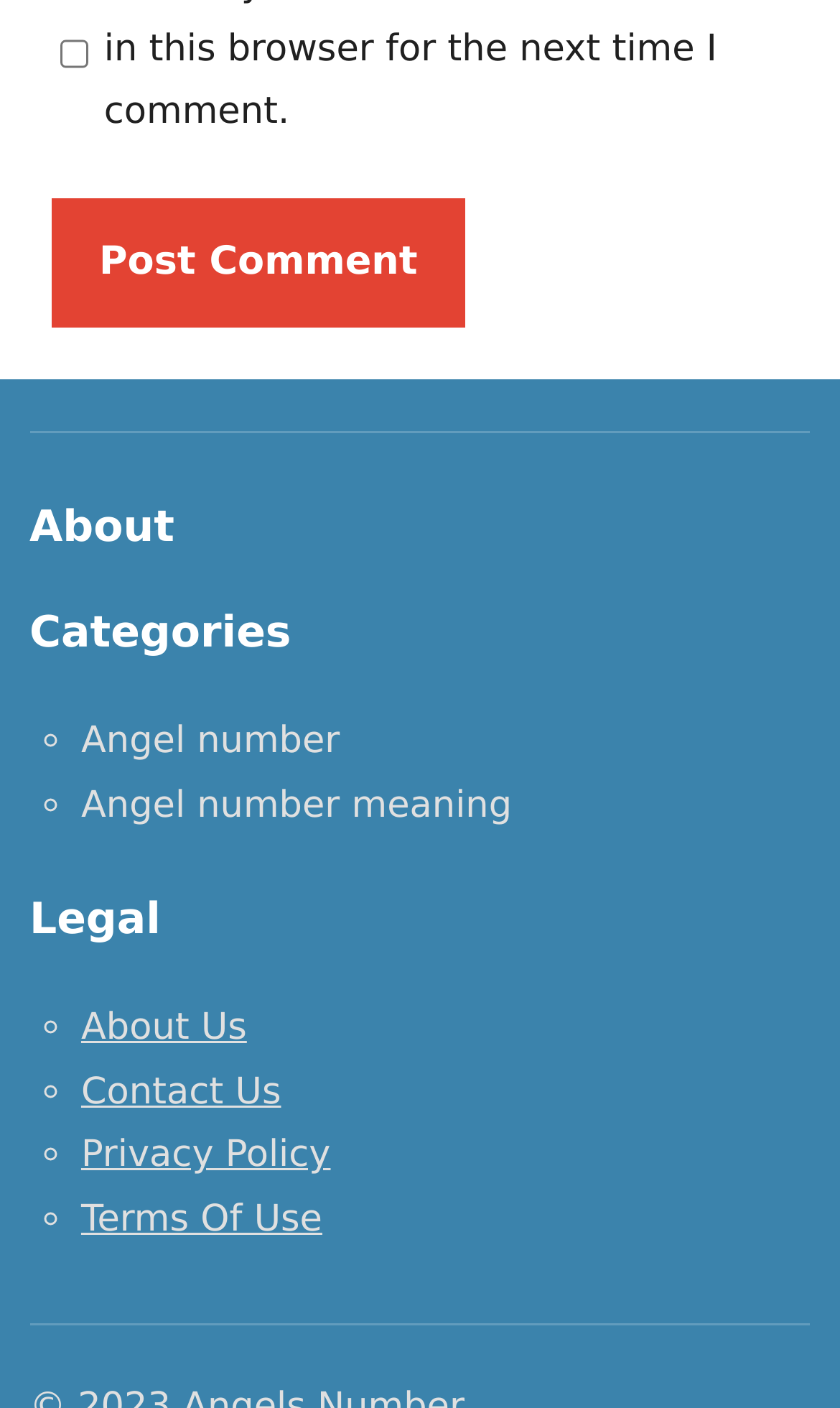What is the last link in the 'Legal' section?
Answer the question with as much detail as possible.

The last link in the 'Legal' section is 'Terms Of Use' with the bounding box coordinates [0.097, 0.851, 0.384, 0.882], indicating that it is the last item in the legal section.